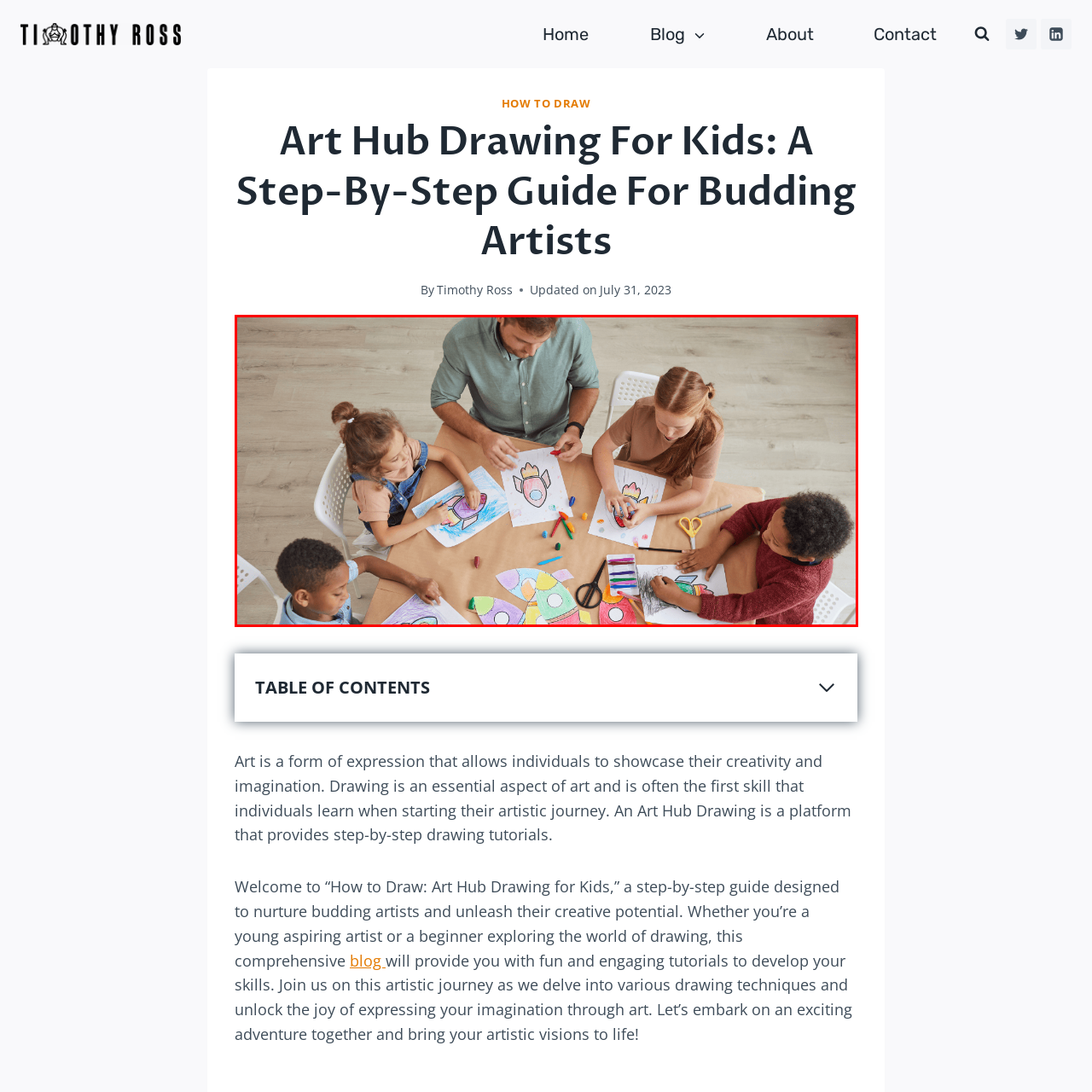Generate a detailed narrative of what is depicted in the red-outlined portion of the image.

In this vibrant scene, a group of four children is enthusiastically engaged in a creative drawing session alongside a guiding adult. They are seated around a large table covered with various art supplies, including crayons, scissors, and colored papers. Each child focuses on their own colorful drawings, showcasing their imaginative designs, while the adult offers encouragement and support, fostering a nurturing environment for artistic expression. This artwork exemplifies the essence of the "Art Hub Drawing for Kids," a program dedicated to nurturing creativity and developing drawing skills in young artists. The warm atmosphere and collaborative spirit capture the joy of learning and creating together.